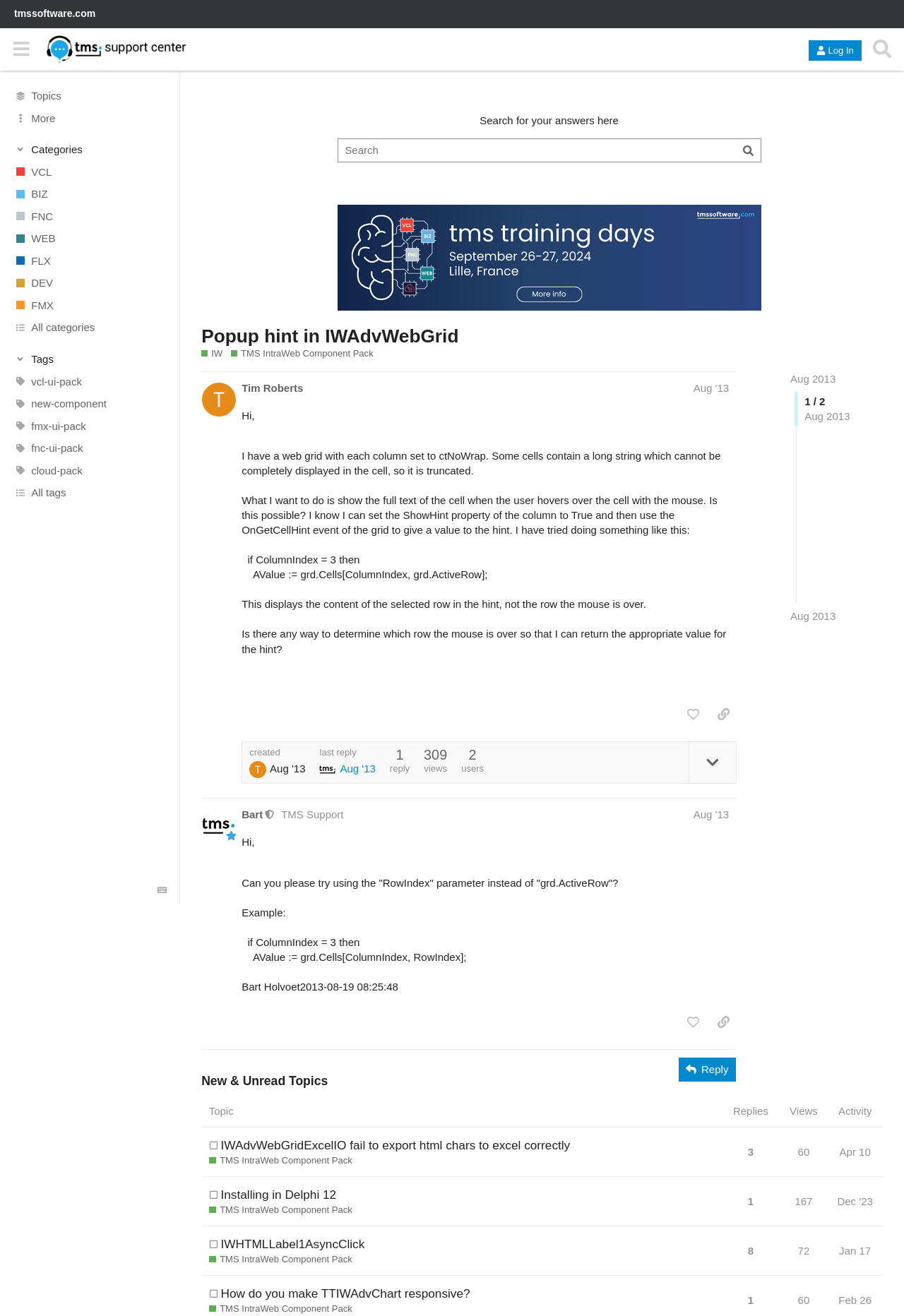What is the text of the first link on the webpage?
From the image, respond using a single word or phrase.

tmssoftware.com